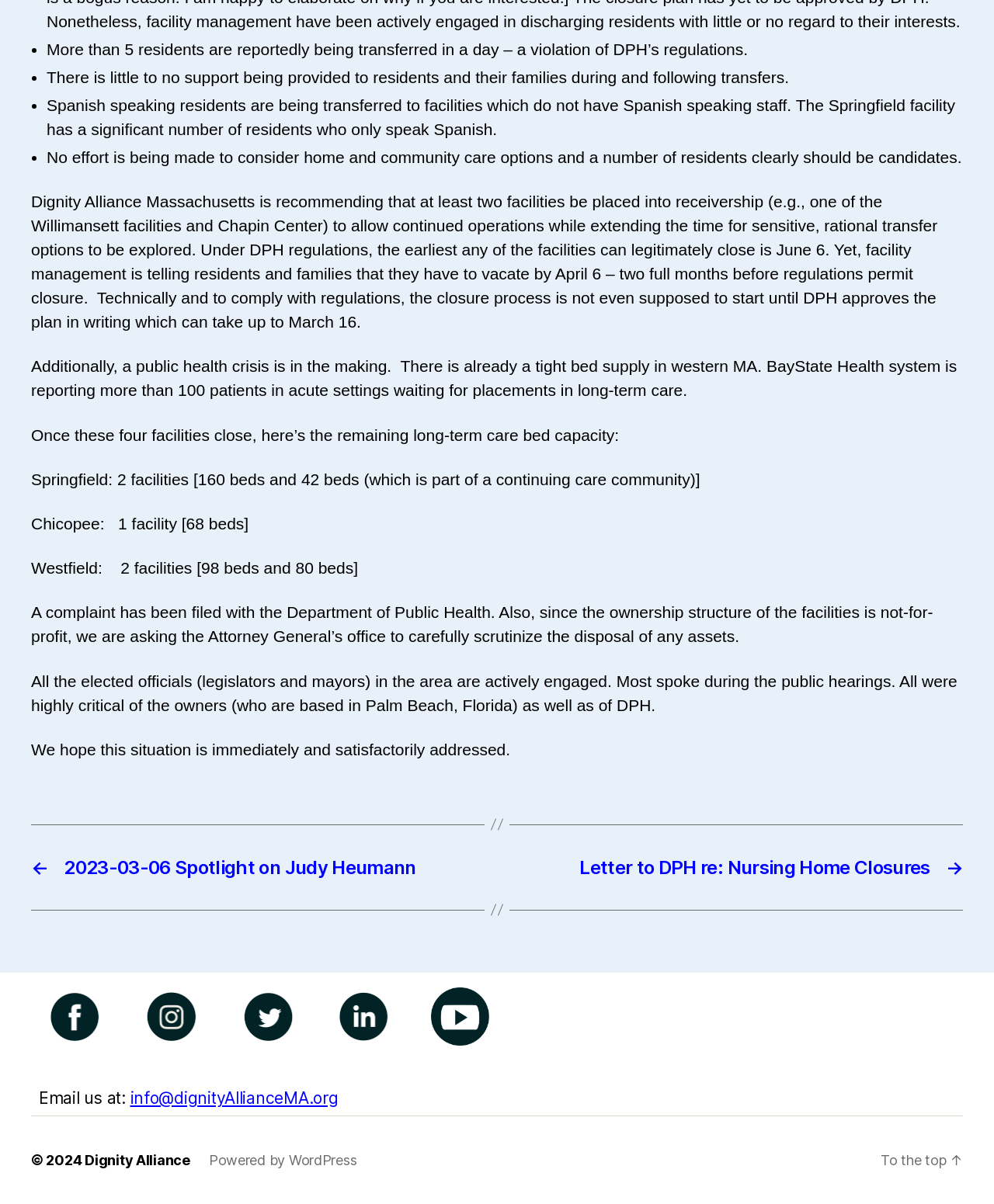Answer the question in one word or a short phrase:
How many facilities are mentioned in the article?

4